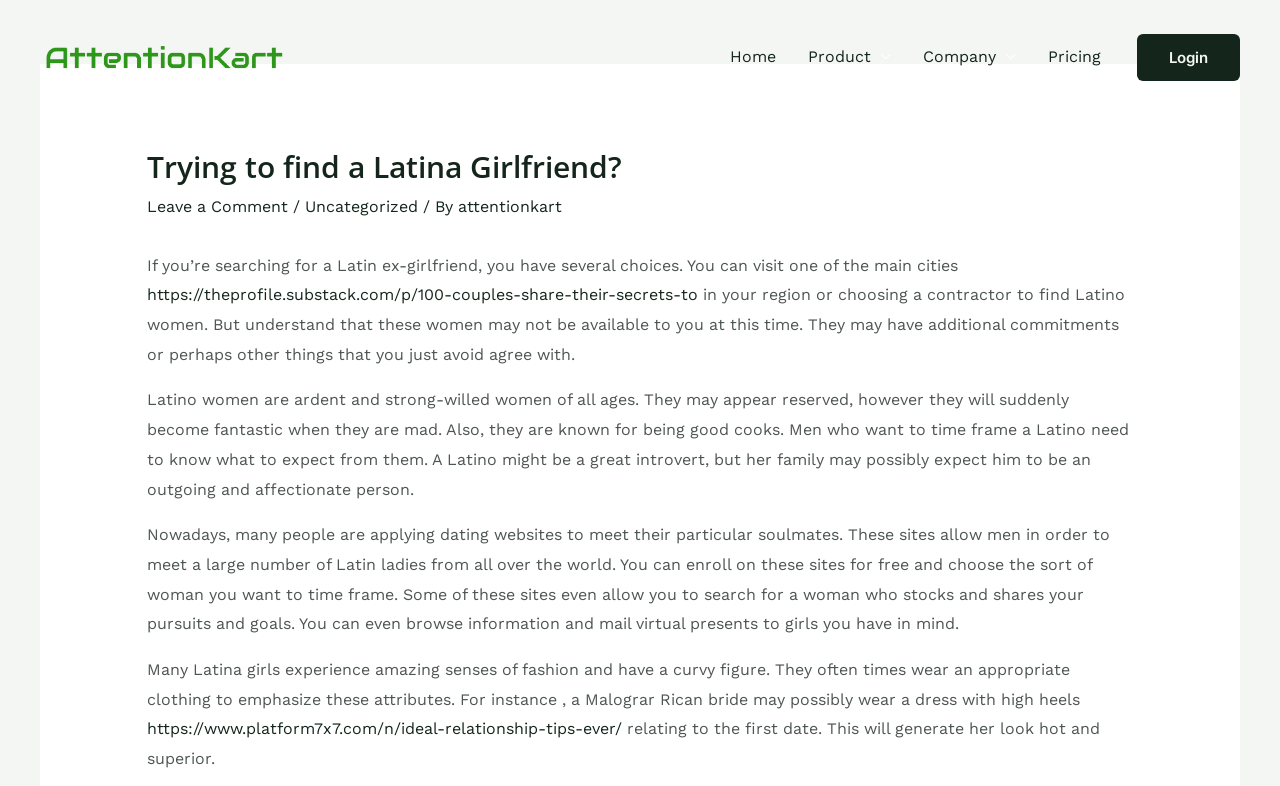Examine the screenshot and answer the question in as much detail as possible: What is the purpose of the website?

Based on the content of the webpage, I inferred that the website is a dating platform or a blog that provides advice on dating Latina women, as it discusses the characteristics of Latina women and how to meet them.